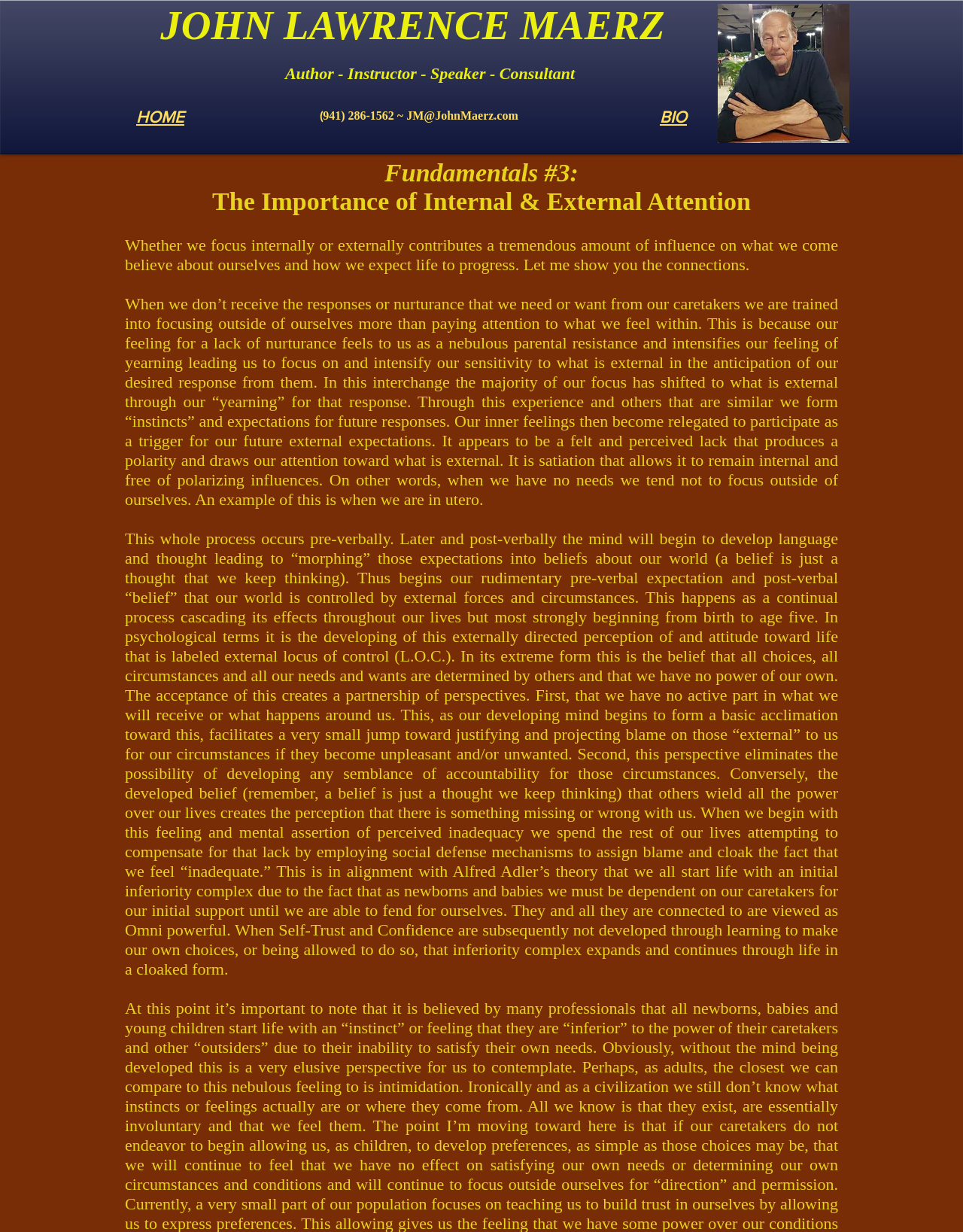What is the title of the article?
Answer the question with a single word or phrase by looking at the picture.

Fundamentals #3